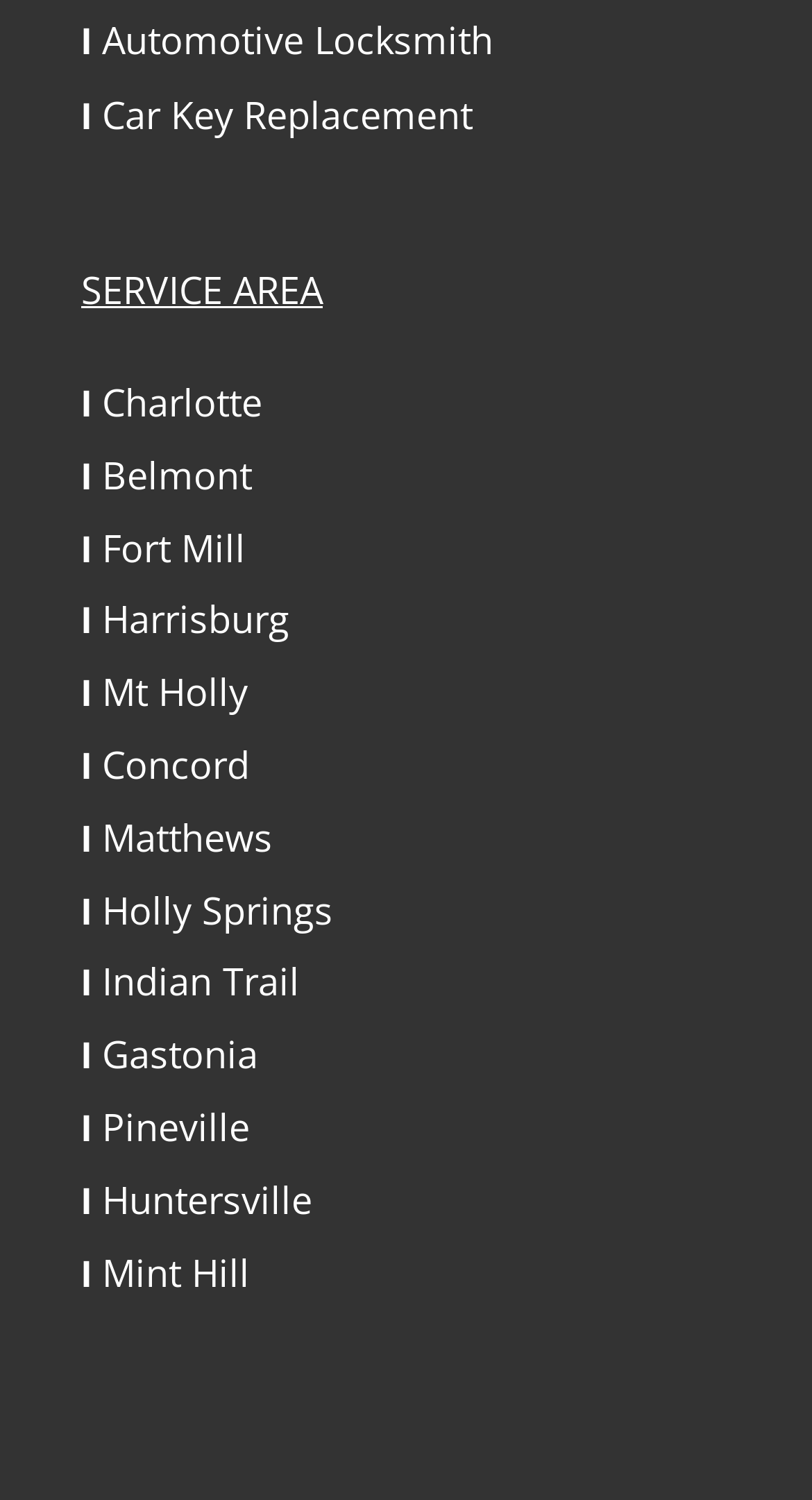Find the bounding box coordinates of the element's region that should be clicked in order to follow the given instruction: "View Car Key Replacement". The coordinates should consist of four float numbers between 0 and 1, i.e., [left, top, right, bottom].

[0.1, 0.06, 0.582, 0.094]